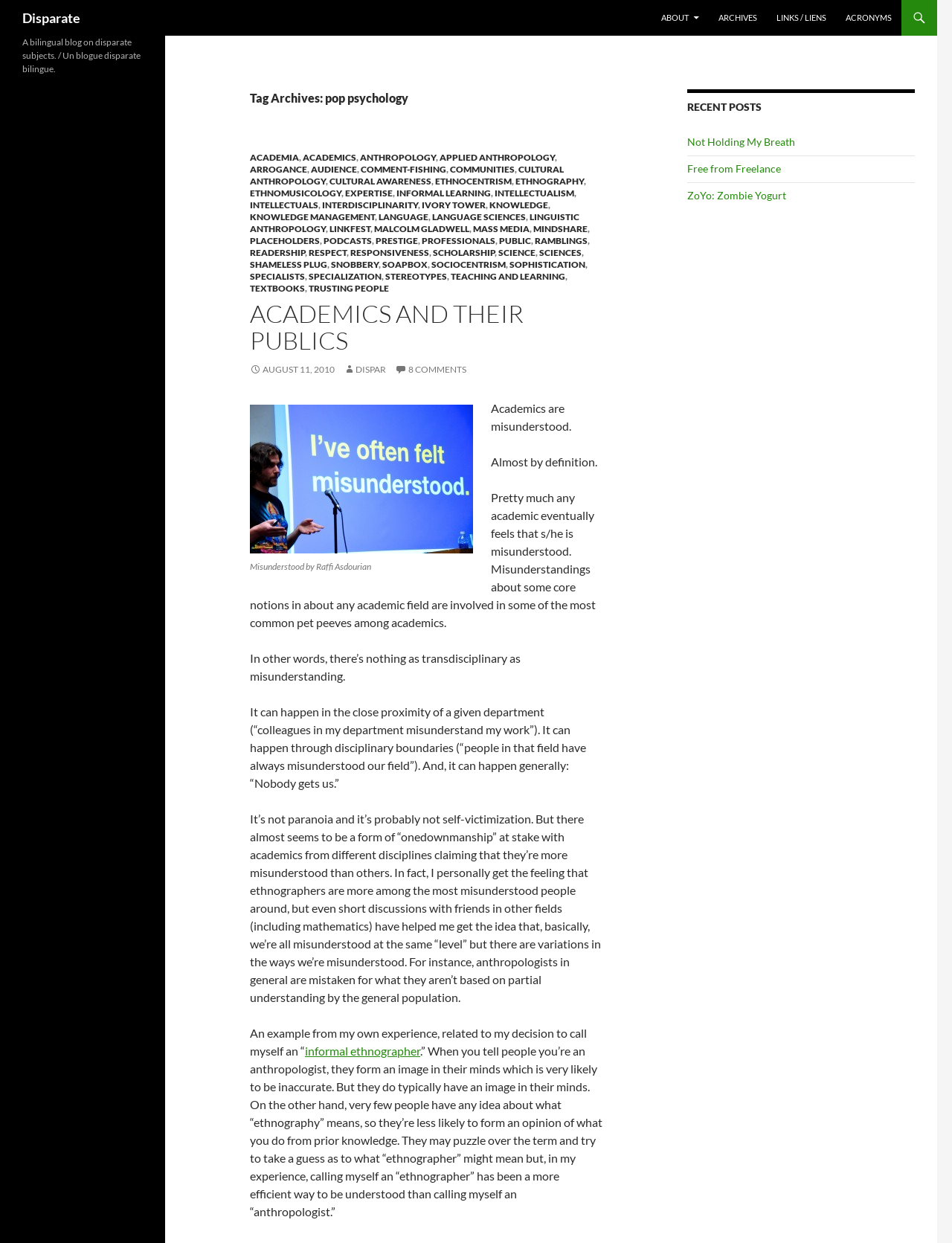Find the bounding box coordinates of the clickable area required to complete the following action: "Click on the Facebook link".

None